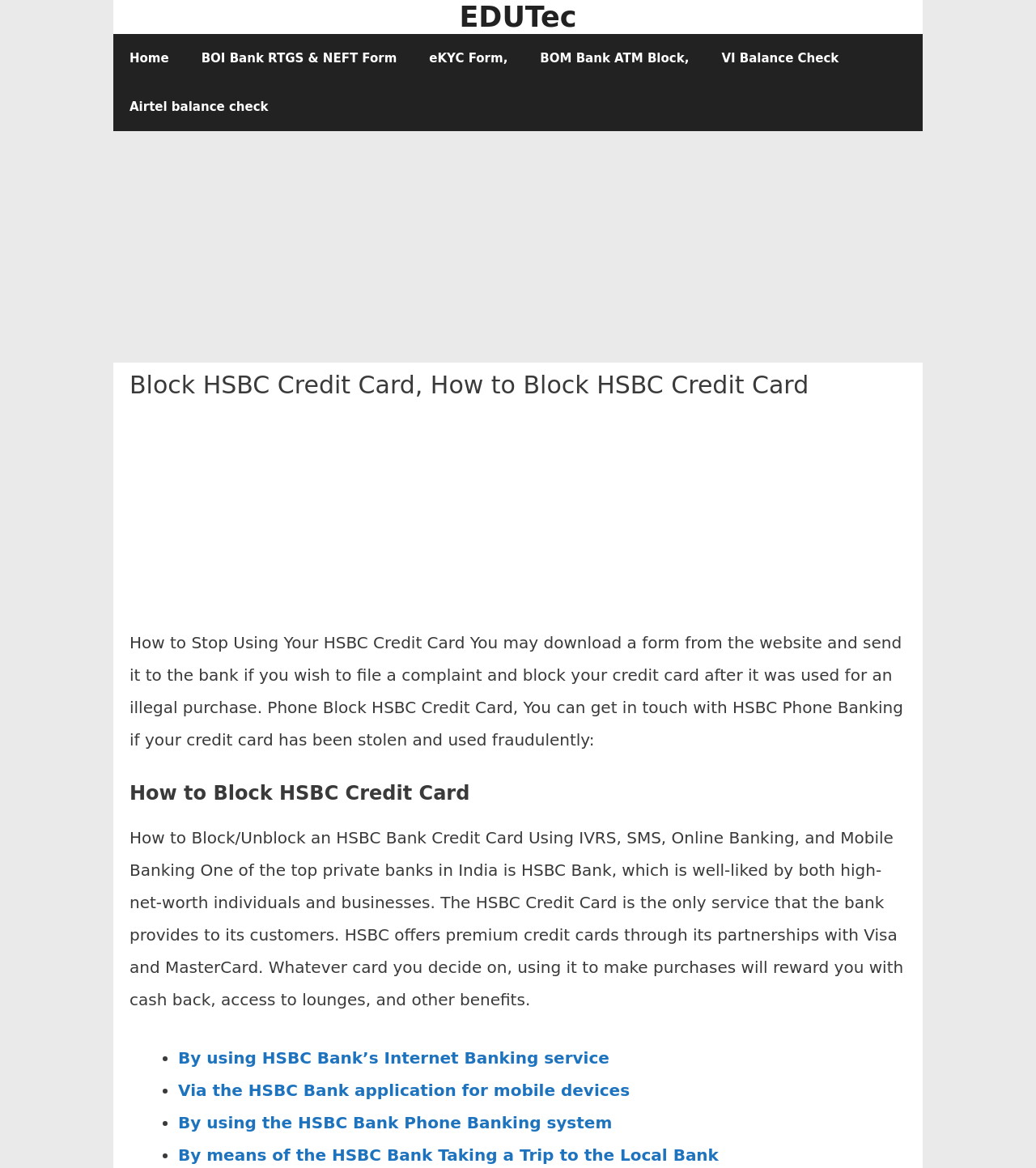Please identify the bounding box coordinates of the clickable region that I should interact with to perform the following instruction: "click on How to Block HSBC Credit Card link". The coordinates should be expressed as four float numbers between 0 and 1, i.e., [left, top, right, bottom].

[0.125, 0.669, 0.875, 0.689]